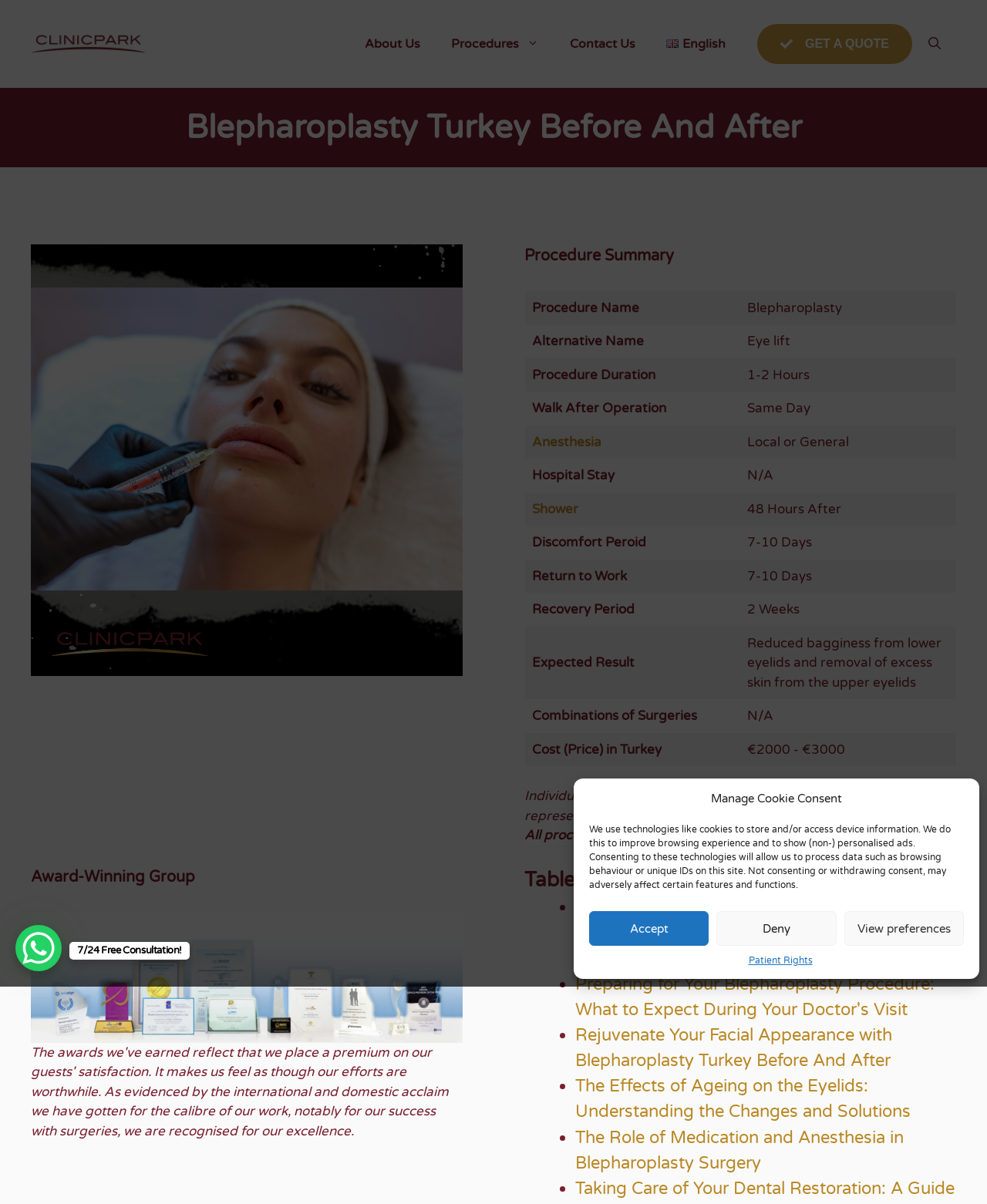How many days until return to work?
Look at the screenshot and provide an in-depth answer.

The number of days until return to work can be found in the table under the 'Procedure Summary' section, where it is listed as '7-10 Days' in the 'Return to Work' column.